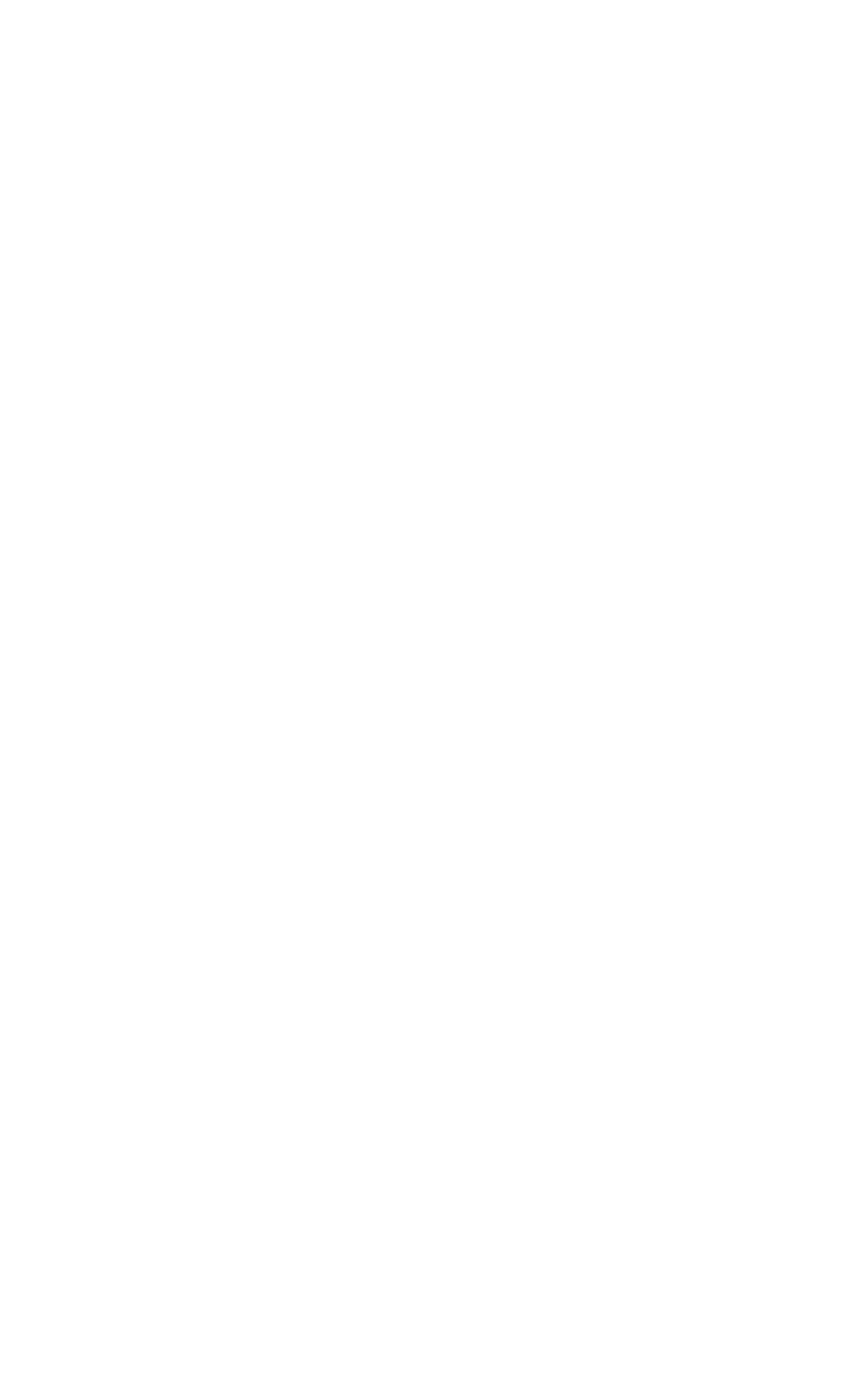What is the label of the first text box?
Based on the image, answer the question with as much detail as possible.

The first text box has a label 'Email' which is indicated by the StaticText element with OCR text 'Email' and bounding box coordinates [0.056, 0.085, 0.165, 0.113].